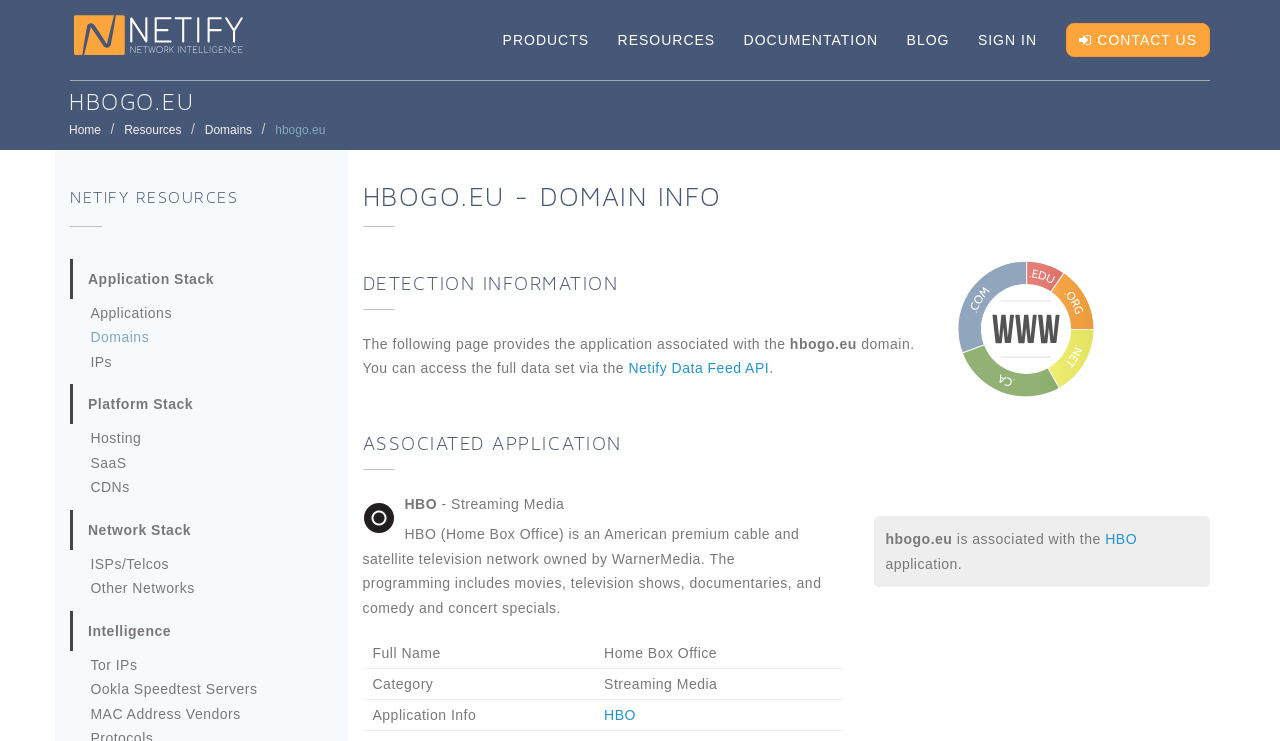Provide the bounding box coordinates of the area you need to click to execute the following instruction: "Access the 'Netify Data Feed API'".

[0.491, 0.486, 0.601, 0.508]